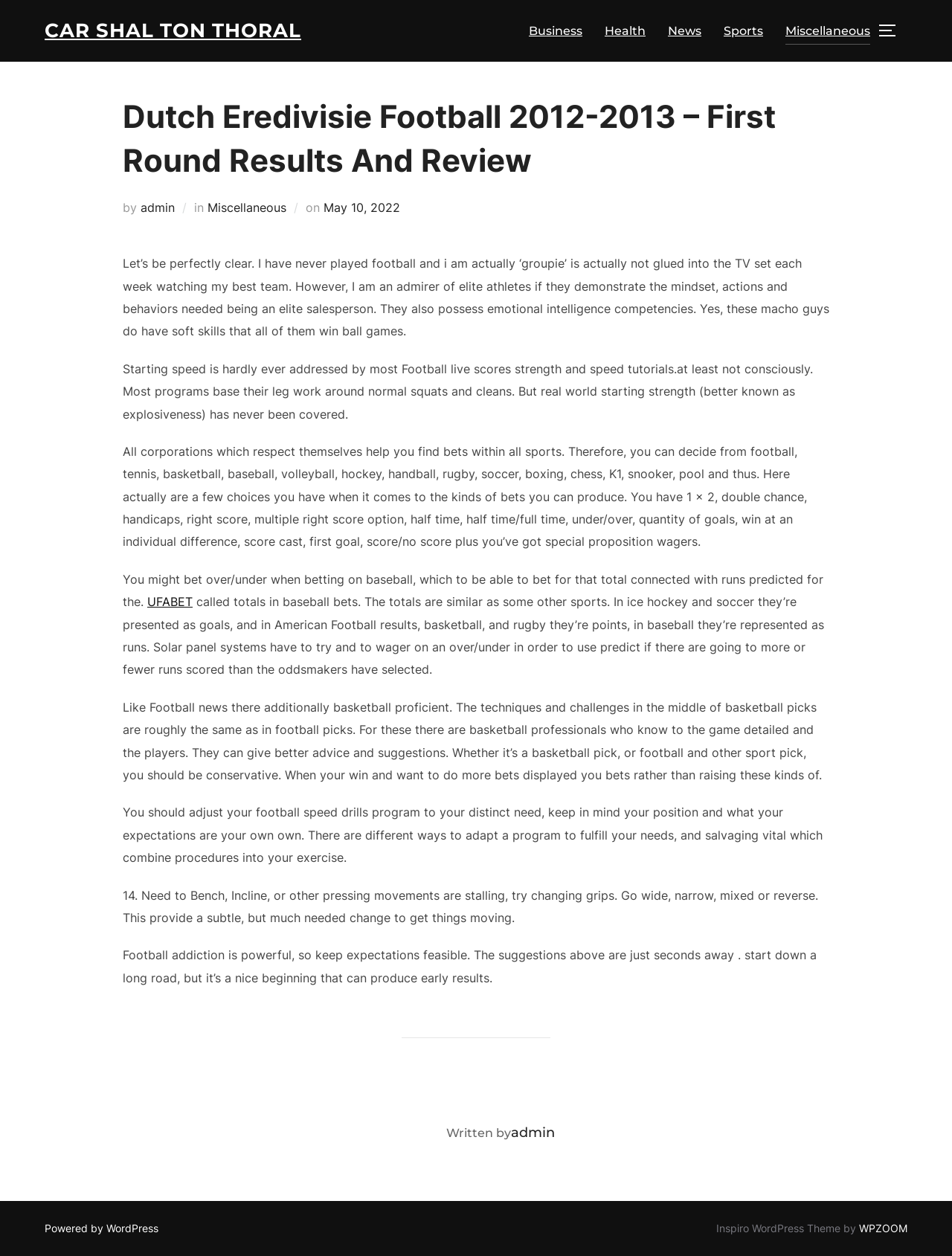Using the format (top-left x, top-left y, bottom-right x, bottom-right y), and given the element description, identify the bounding box coordinates within the screenshot: Toggle sidebar & navigation

[0.922, 0.011, 0.953, 0.038]